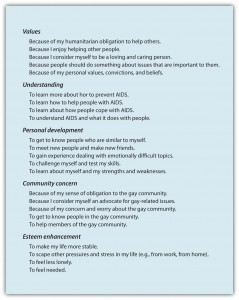Elaborate on all the key elements and details present in the image.

The image, titled "Figure 8.11 Reasons for Volunteering to Help AIDS Victims," presents a list of various motivations that individuals express for volunteering to assist those affected by AIDS. The text highlights key themes categorized under values, understanding, personal development, community concern, and esteem enhancement. Each section outlines specific reasons, such as a sense of obligation to help others, the desire to gain insight into the experiences of people with AIDS, and the pursuit of personal growth. The image emphasizes the dual role of altruism and self-benefit in volunteerism, shedding light on the complex nature of human motivations for engaging in volunteer work. It serves as a visual representation of findings from the research conducted by Omoto and Snyder (1995), showcasing the diverse factors influencing volunteer commitment and persistence. The overall tone conveys an informative perspective on the underlying reasons that inspire individuals to offer their time and support to vulnerable populations.